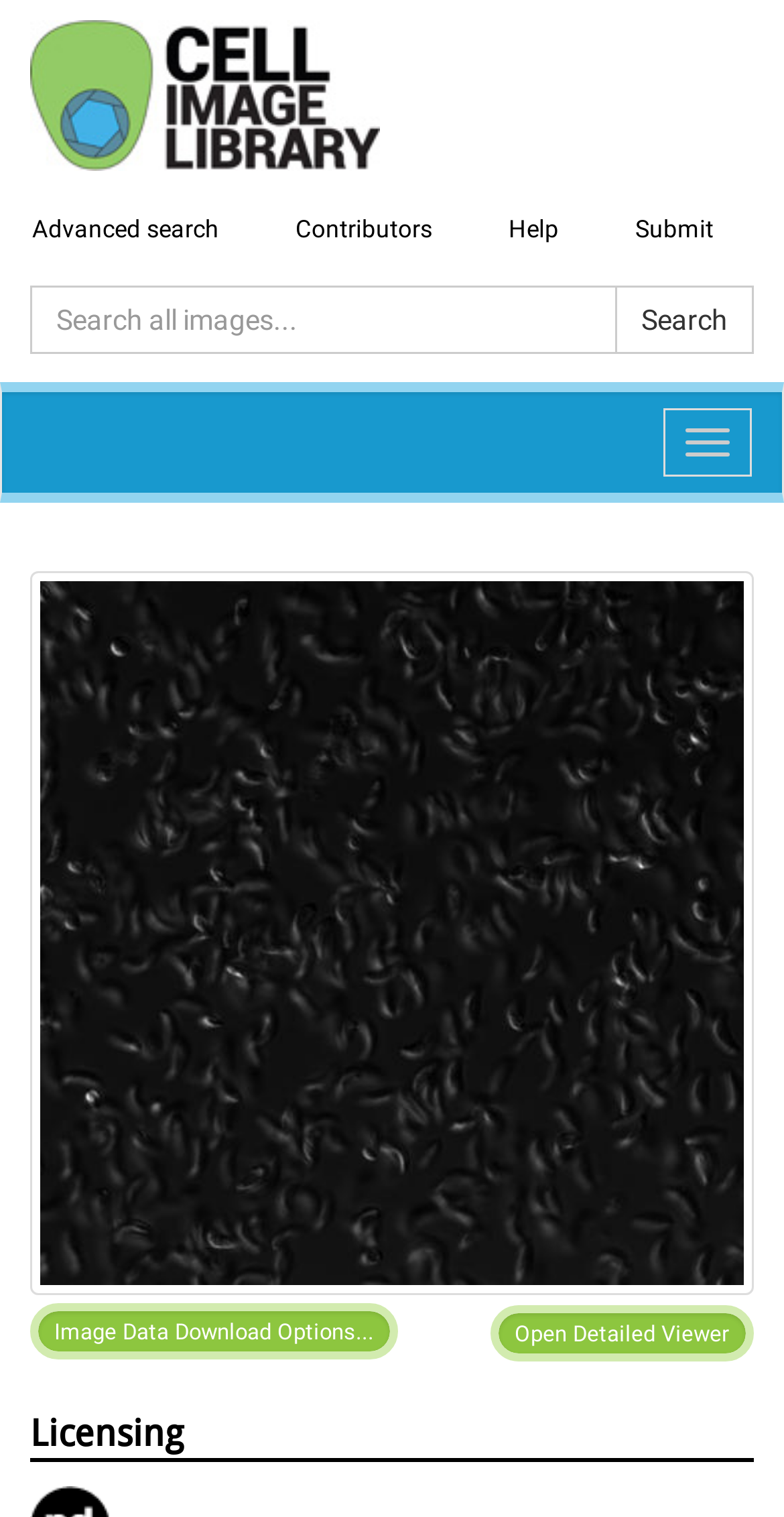Generate a thorough explanation of the webpage's elements.

The webpage appears to be a dataset page for Toxoplasma gondii RH, a type of parasite. At the top left corner, there is a logo image with a corresponding link. Next to the logo, there are four links: "Advanced search", "Contributors", "Help", and "Submit", which are aligned horizontally.

Below the links, there is a search bar with a text box and a "Search" button. The search bar is located at the top center of the page. To the right of the search bar, there is a "menu" button.

The main content of the page is an image of Toxoplasma gondii RH, which takes up most of the page's width and height. The image is accompanied by a caption "NCBI Organism: Toxoplasma gondii RH;". 

At the bottom left corner of the page, there are two links: "Image Data Download Options..." and "Open Detailed Viewer". The "Licensing" text is located at the bottom left corner of the page, below the image.

Overall, the page has a simple layout with a focus on the main image and search functionality.